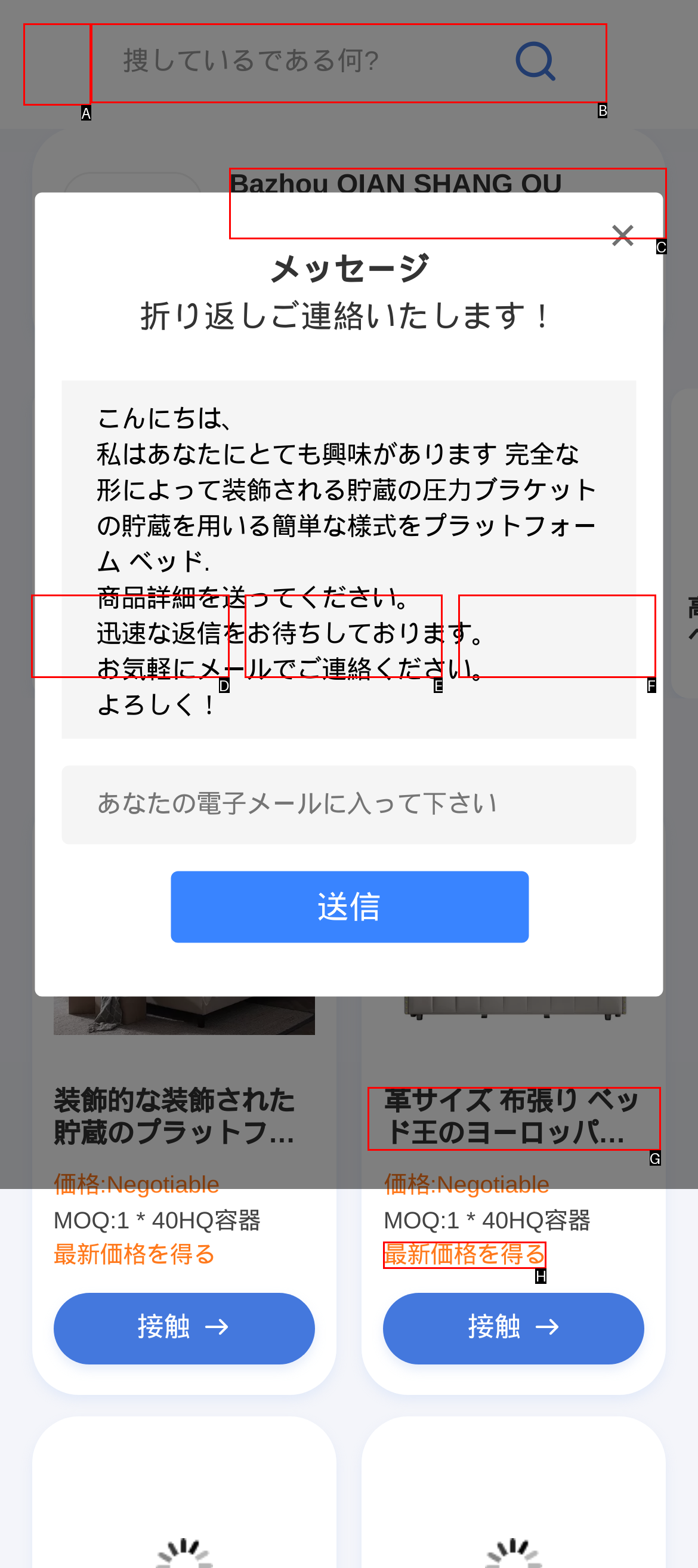Find the option that matches this description: 最新価格を得る
Provide the corresponding letter directly.

H